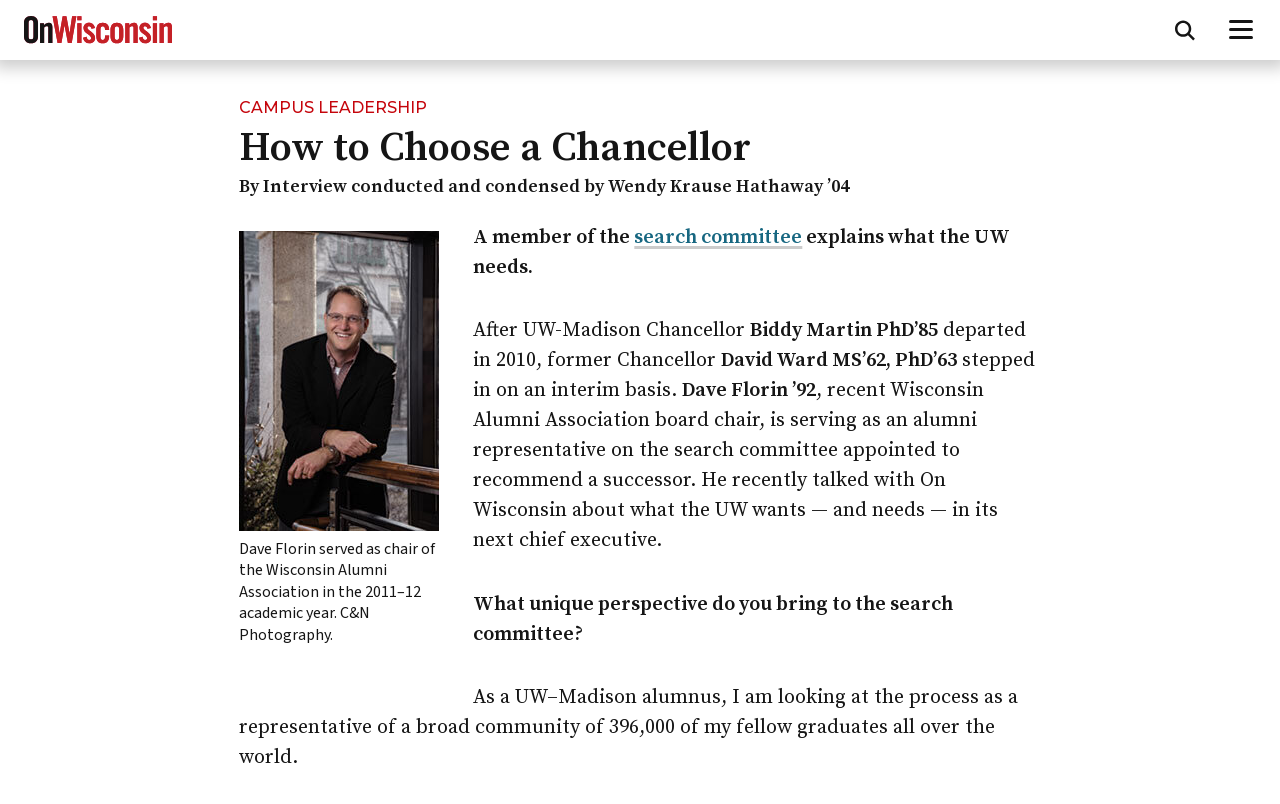Answer succinctly with a single word or phrase:
What is the role of Dave Florin in the search committee?

Alumni representative